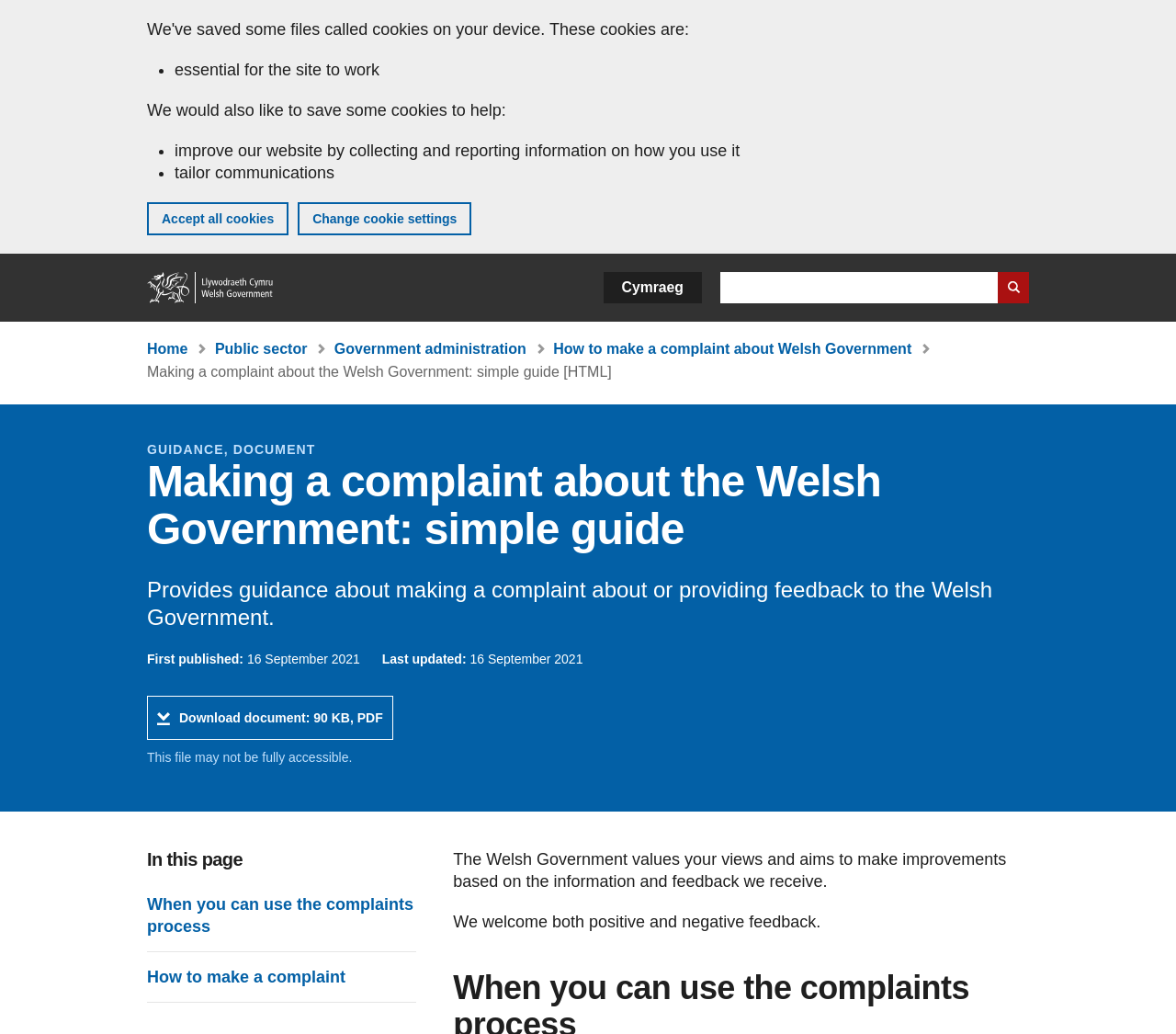Using the elements shown in the image, answer the question comprehensively: What are the sections available in this webpage?

The webpage has an 'In this page' section that provides links to different sections, including 'When you can use the complaints process' and 'How to make a complaint'. These sections provide more detailed information on the complaints process.